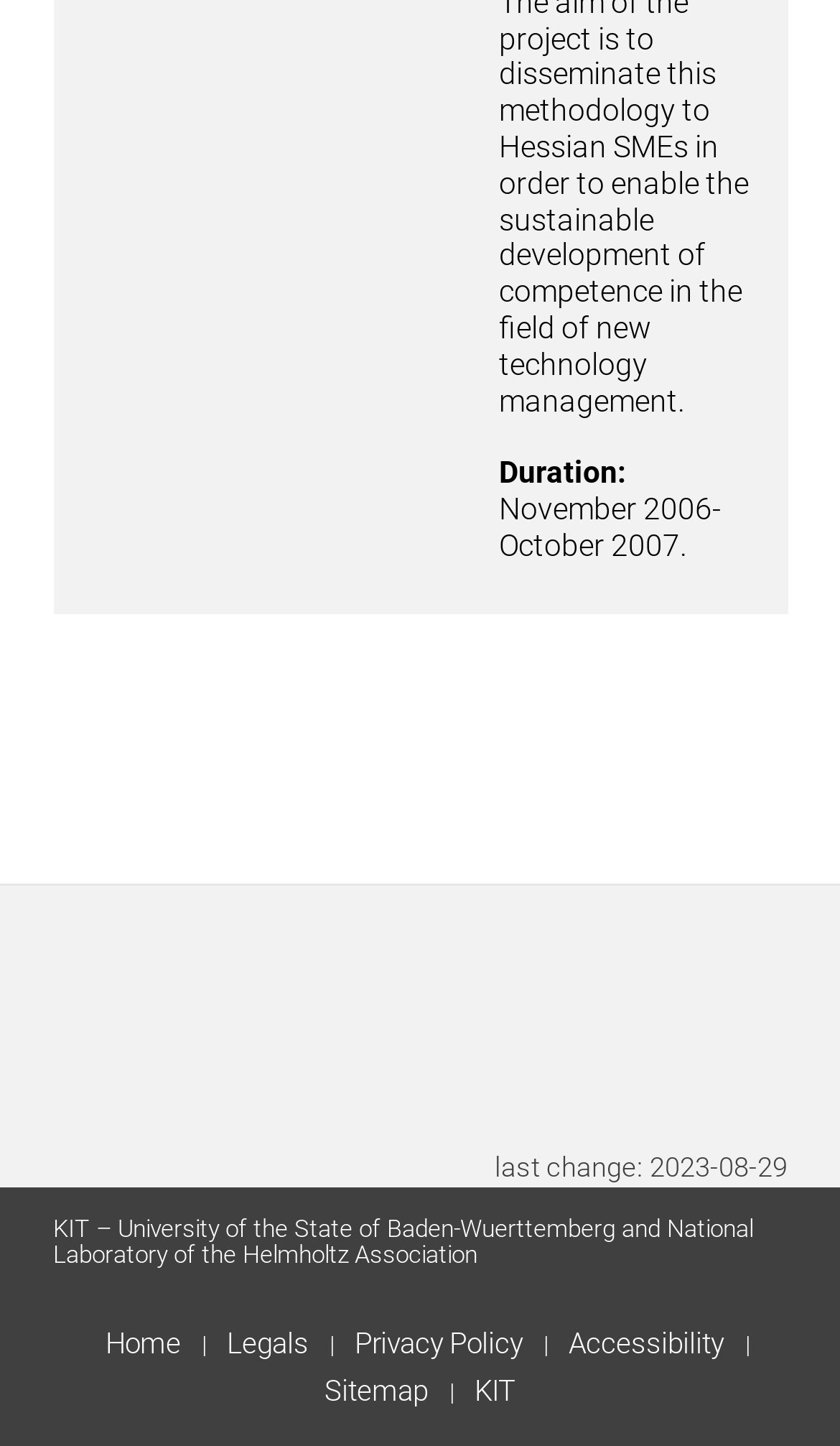How many links are there at the bottom of the page?
Based on the image, give a one-word or short phrase answer.

6